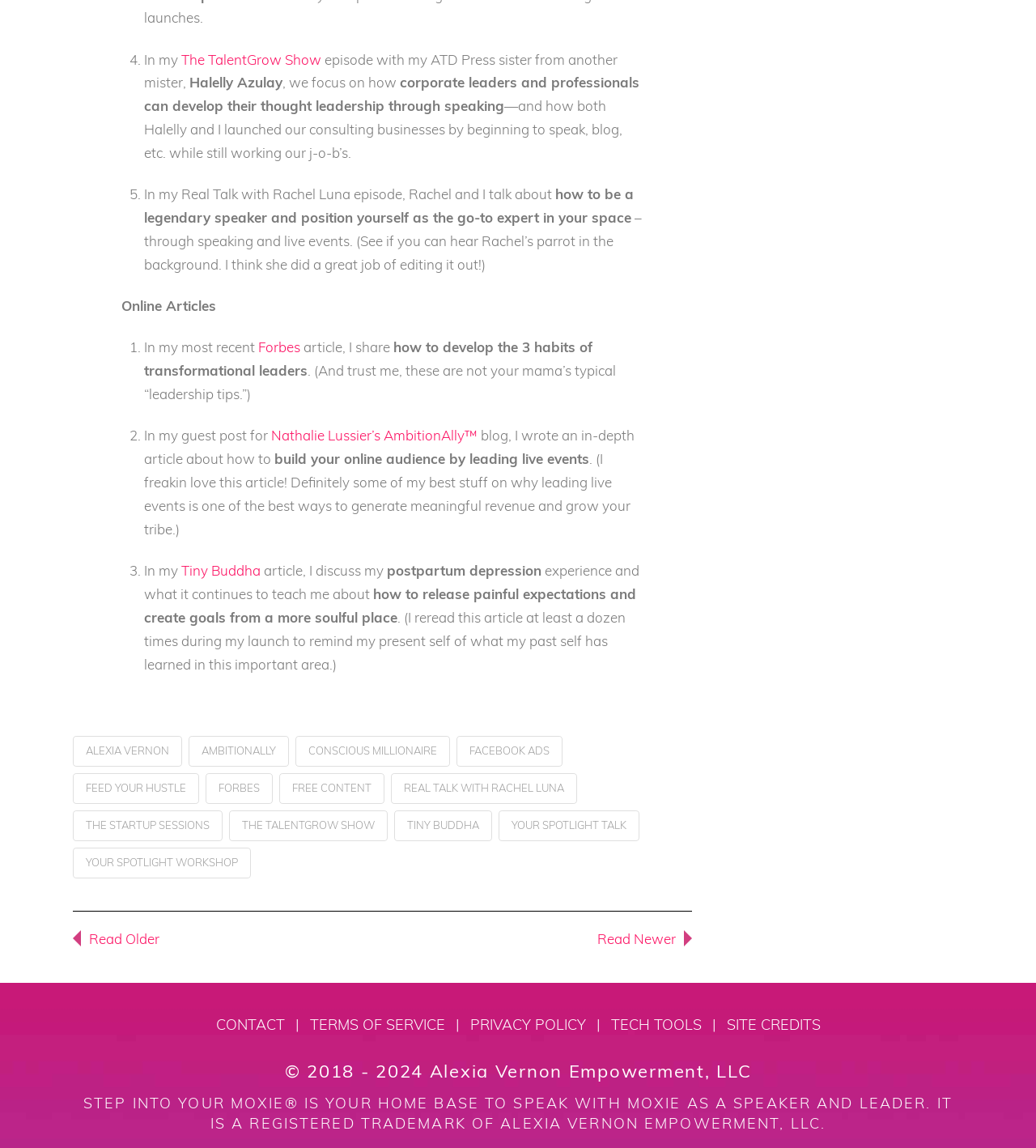Find the bounding box coordinates corresponding to the UI element with the description: "Site Credits". The coordinates should be formatted as [left, top, right, bottom], with values as floats between 0 and 1.

[0.701, 0.885, 0.792, 0.901]